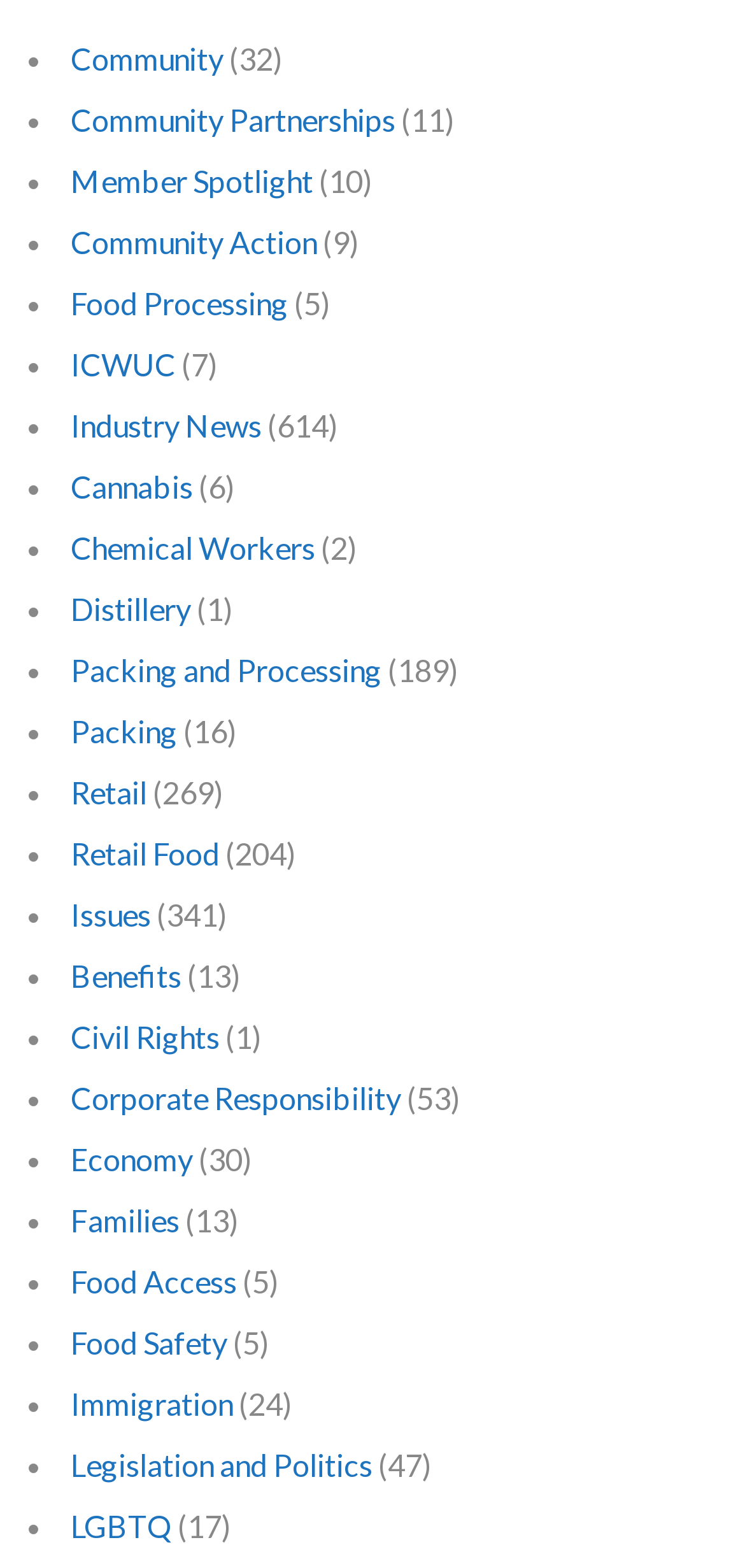Predict the bounding box coordinates of the area that should be clicked to accomplish the following instruction: "Learn about Food Processing". The bounding box coordinates should consist of four float numbers between 0 and 1, i.e., [left, top, right, bottom].

[0.095, 0.182, 0.387, 0.205]